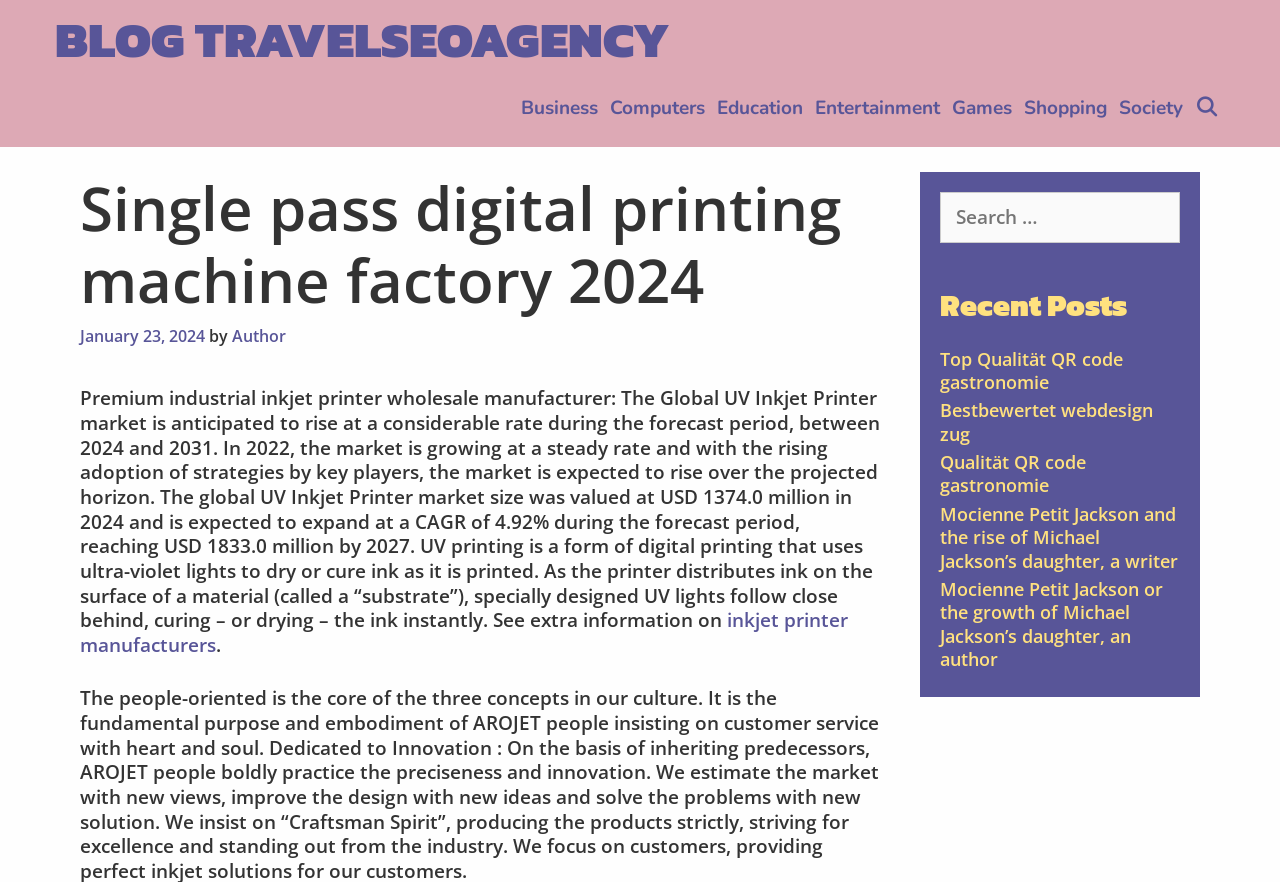For the following element description, predict the bounding box coordinates in the format (top-left x, top-left y, bottom-right x, bottom-right y). All values should be floating point numbers between 0 and 1. Description: Blog TravelSeoAgency

[0.043, 0.002, 0.523, 0.087]